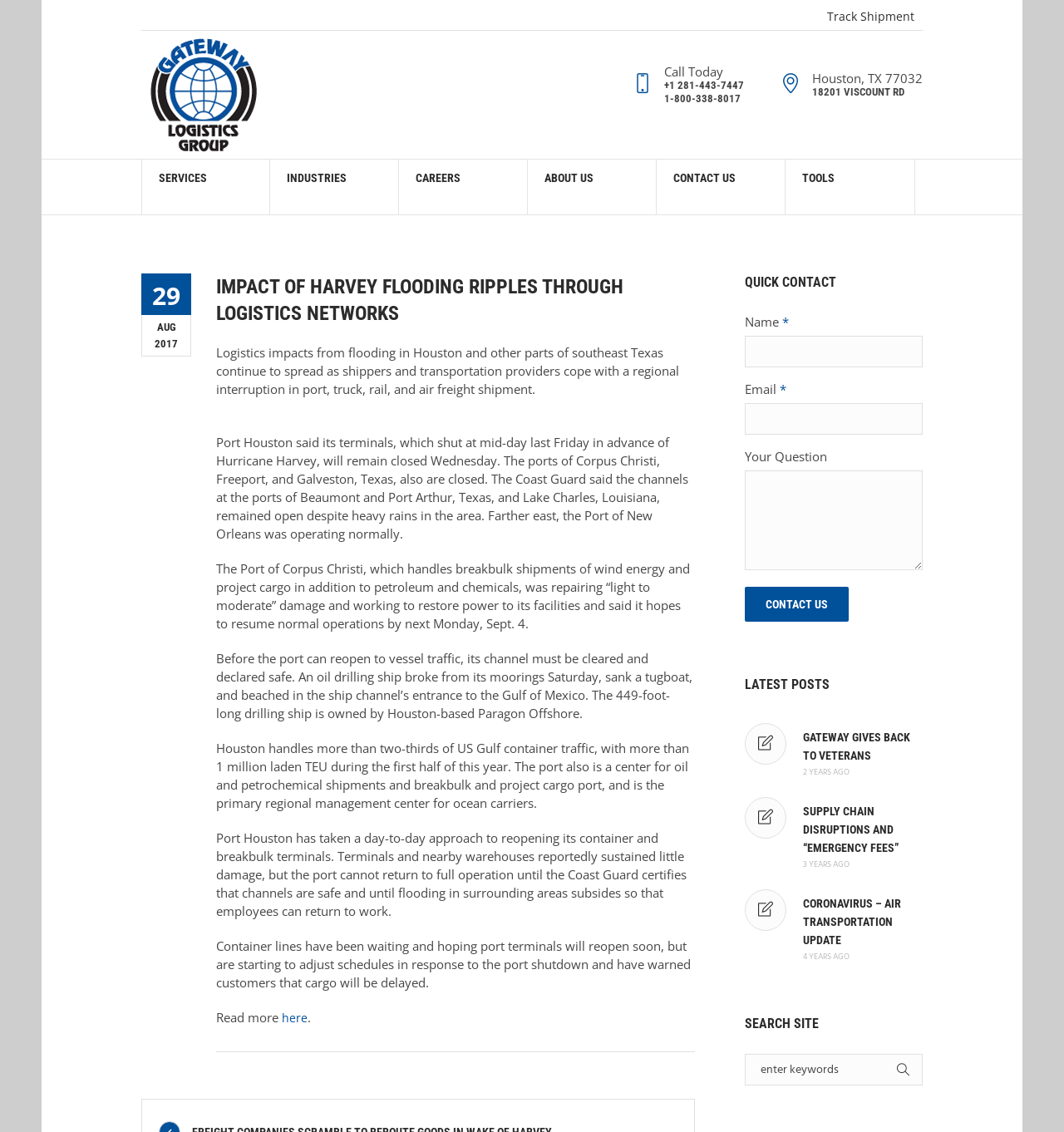Extract the bounding box coordinates for the described element: "Contact Us". The coordinates should be represented as four float numbers between 0 and 1: [left, top, right, bottom].

[0.617, 0.14, 0.738, 0.19]